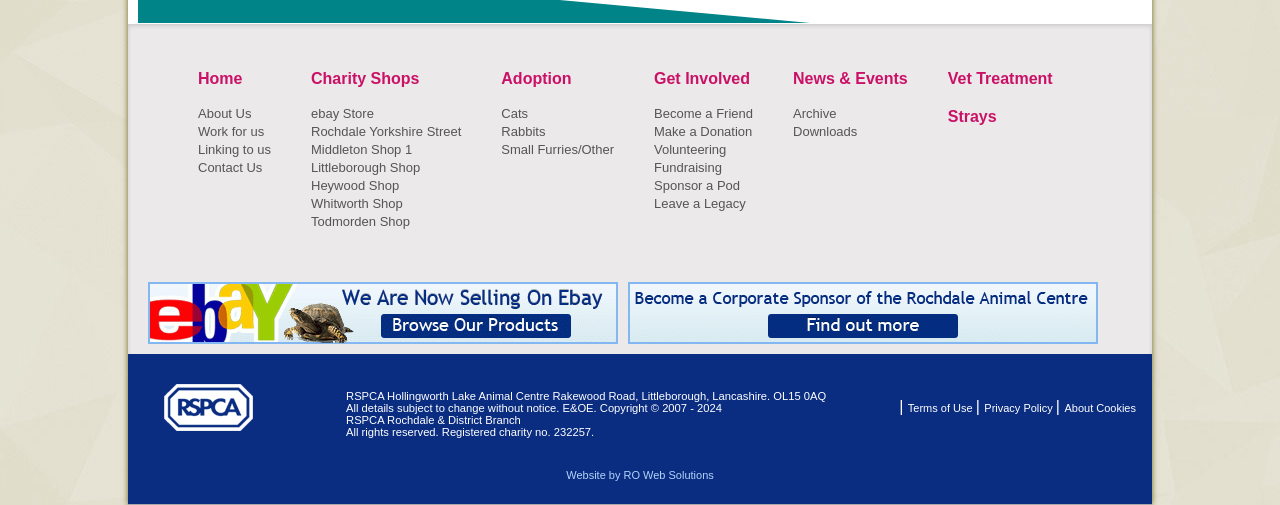Please specify the bounding box coordinates of the element that should be clicked to execute the given instruction: 'Click Home'. Ensure the coordinates are four float numbers between 0 and 1, expressed as [left, top, right, bottom].

[0.155, 0.139, 0.189, 0.173]